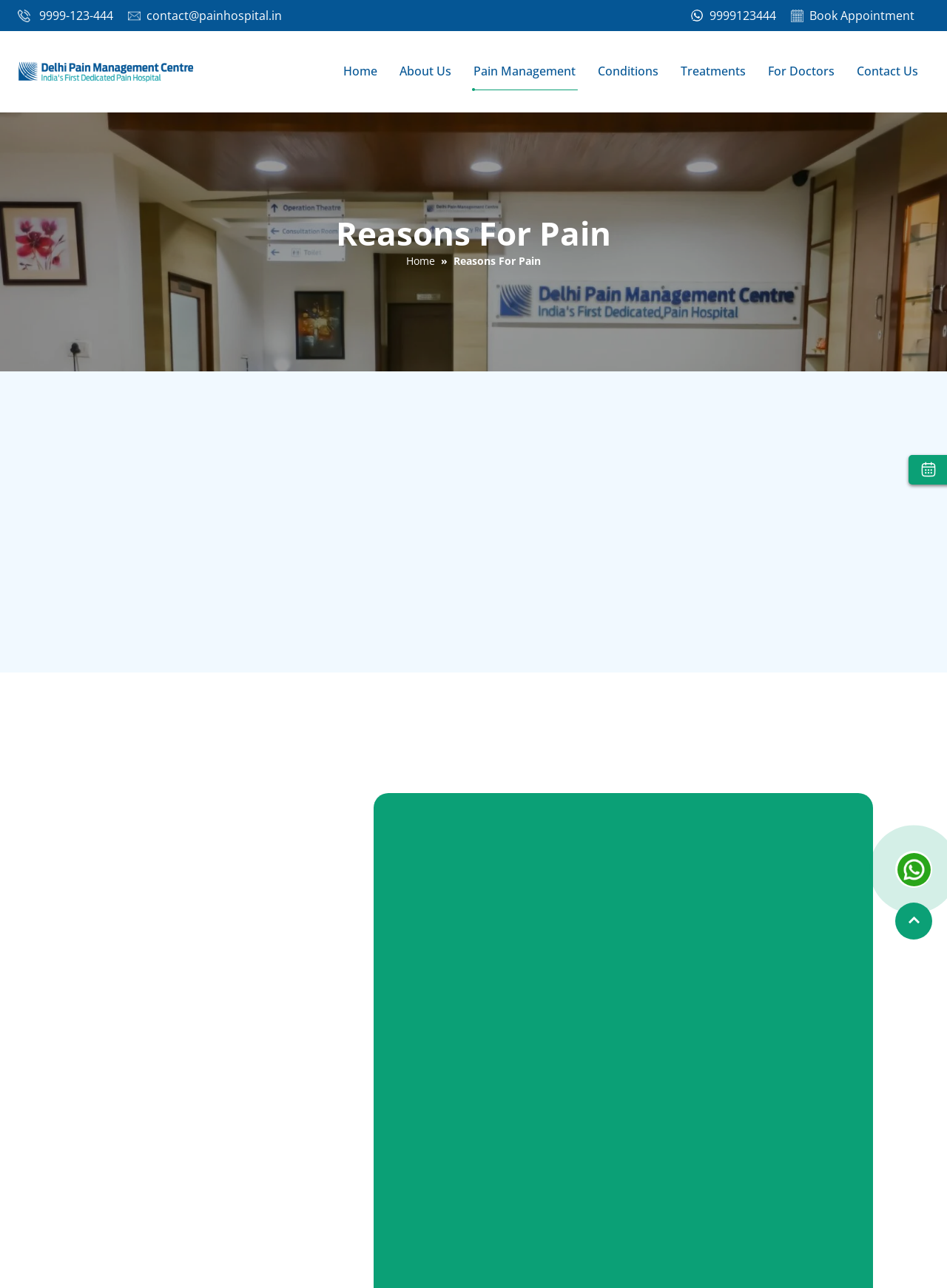Locate the bounding box coordinates of the area that needs to be clicked to fulfill the following instruction: "Click the 'Book Appointment' link". The coordinates should be in the format of four float numbers between 0 and 1, namely [left, top, right, bottom].

[0.855, 0.006, 0.966, 0.018]